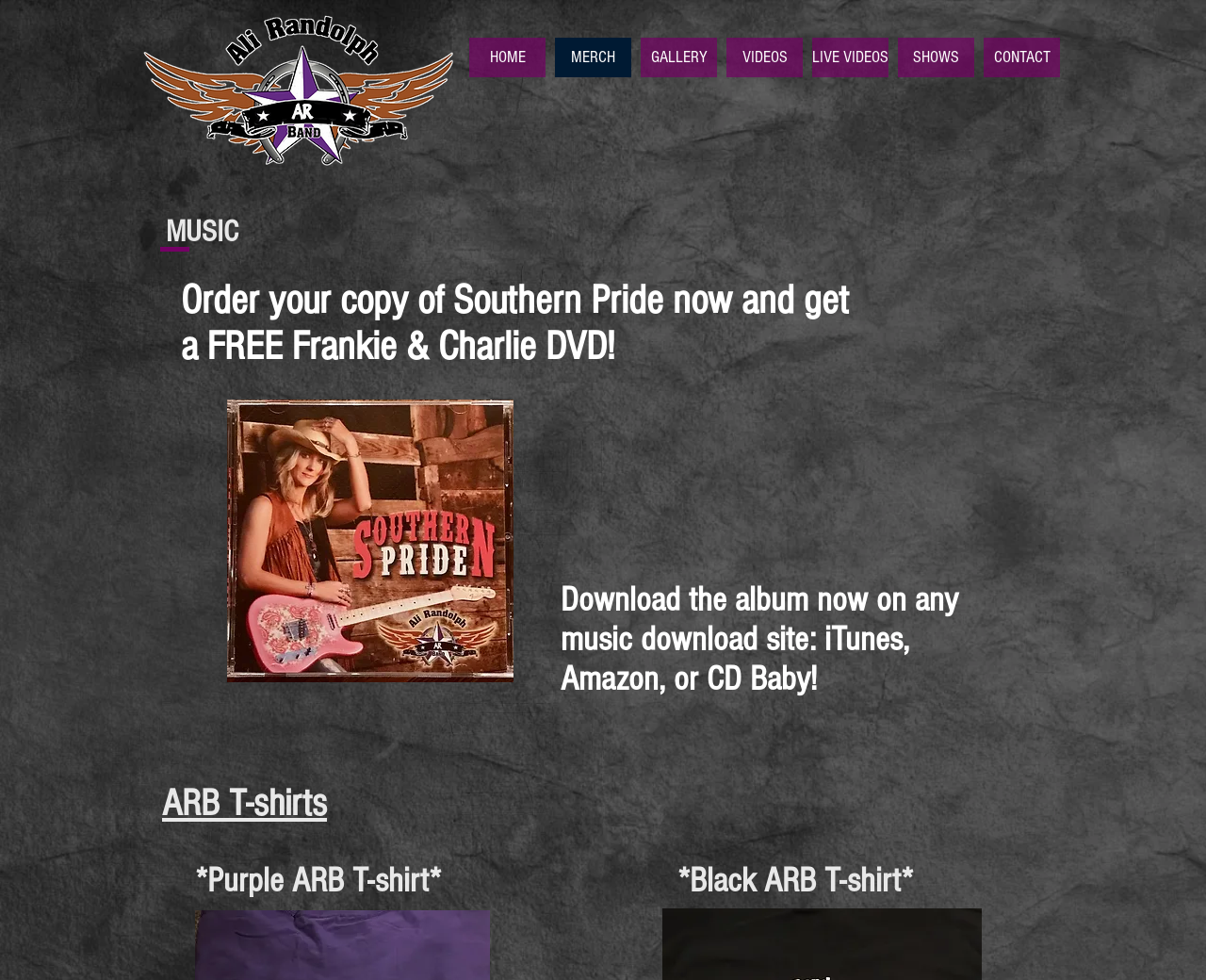Give an in-depth explanation of the webpage layout and content.

The webpage is a merchandise page for a music artist or band, with a focus on their album "Southern Pride" and related merchandise. At the top of the page, there is a navigation menu with links to different sections of the website, including "HOME", "MERCH", "GALLERY", "VIDEOS", "LIVE VIDEOS", "SHOWS", and "CONTACT". 

To the left of the navigation menu, there is a logo image of the artist or band, Ali Randolph. Below the navigation menu, there is a heading that reads "MUSIC". 

The main content of the page is divided into two sections. On the left side, there is a section promoting the album "Southern Pride", with a heading that encourages visitors to order a copy and receive a free DVD. Below this heading, there is a PayPal button iframe for purchasing the album.

On the right side of the page, there is a section promoting merchandise, specifically T-shirts. There are two headings, one for a purple ARB T-shirt and another for a black ARB T-shirt.